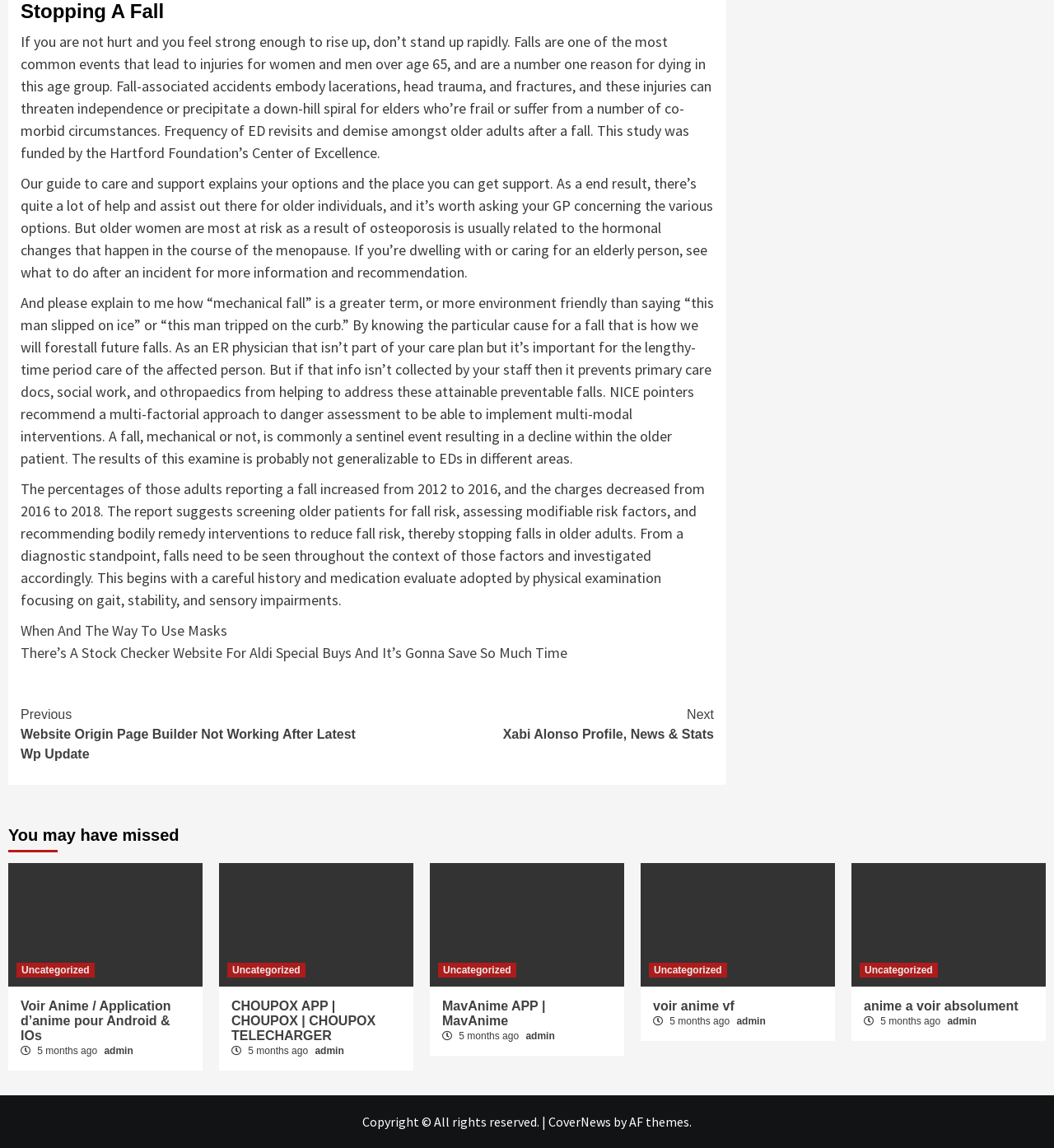Show the bounding box coordinates of the region that should be clicked to follow the instruction: "View the next page."

[0.348, 0.614, 0.677, 0.648]